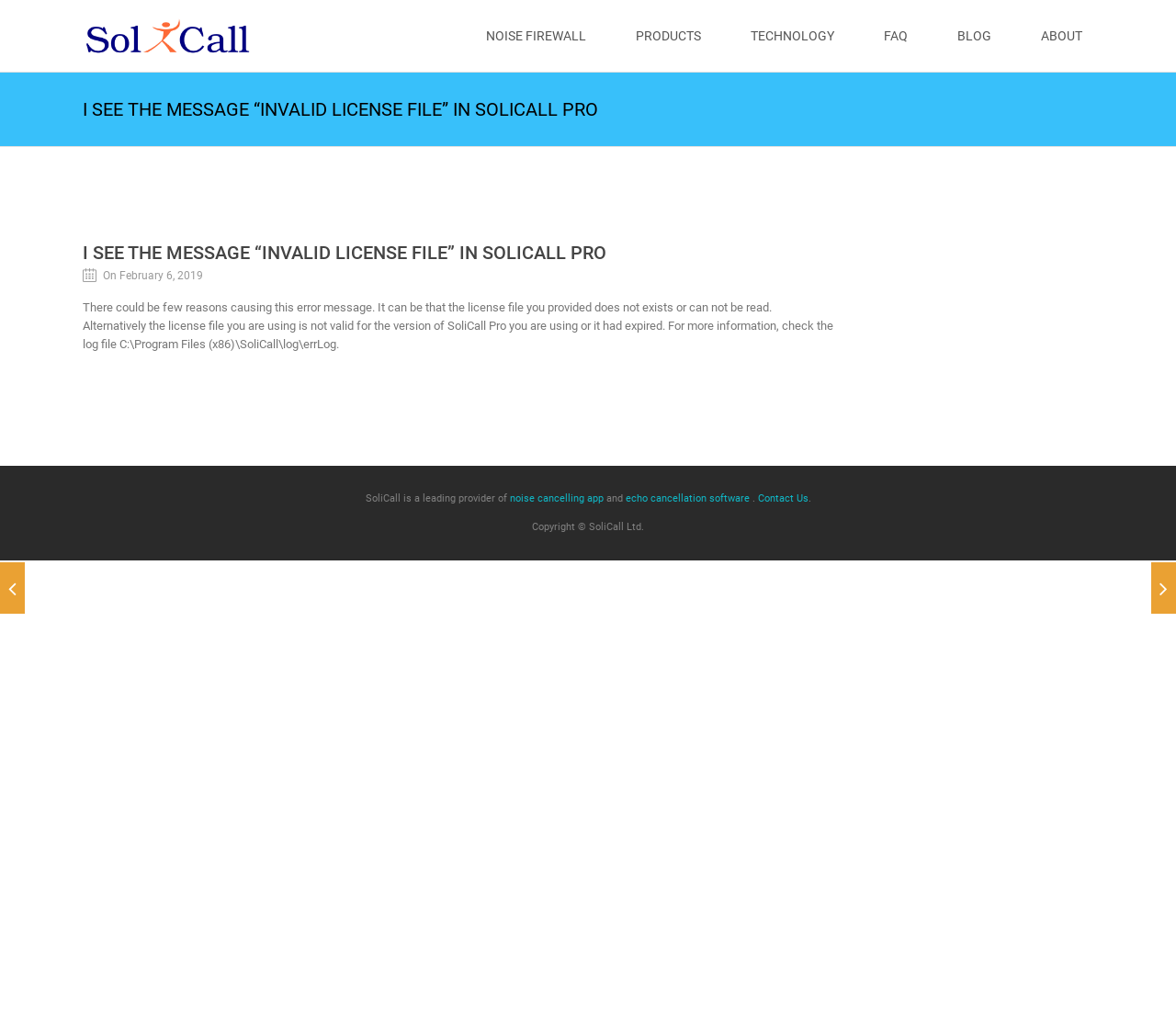What is the company name mentioned on the webpage?
Give a single word or phrase answer based on the content of the image.

SoliCall Ltd